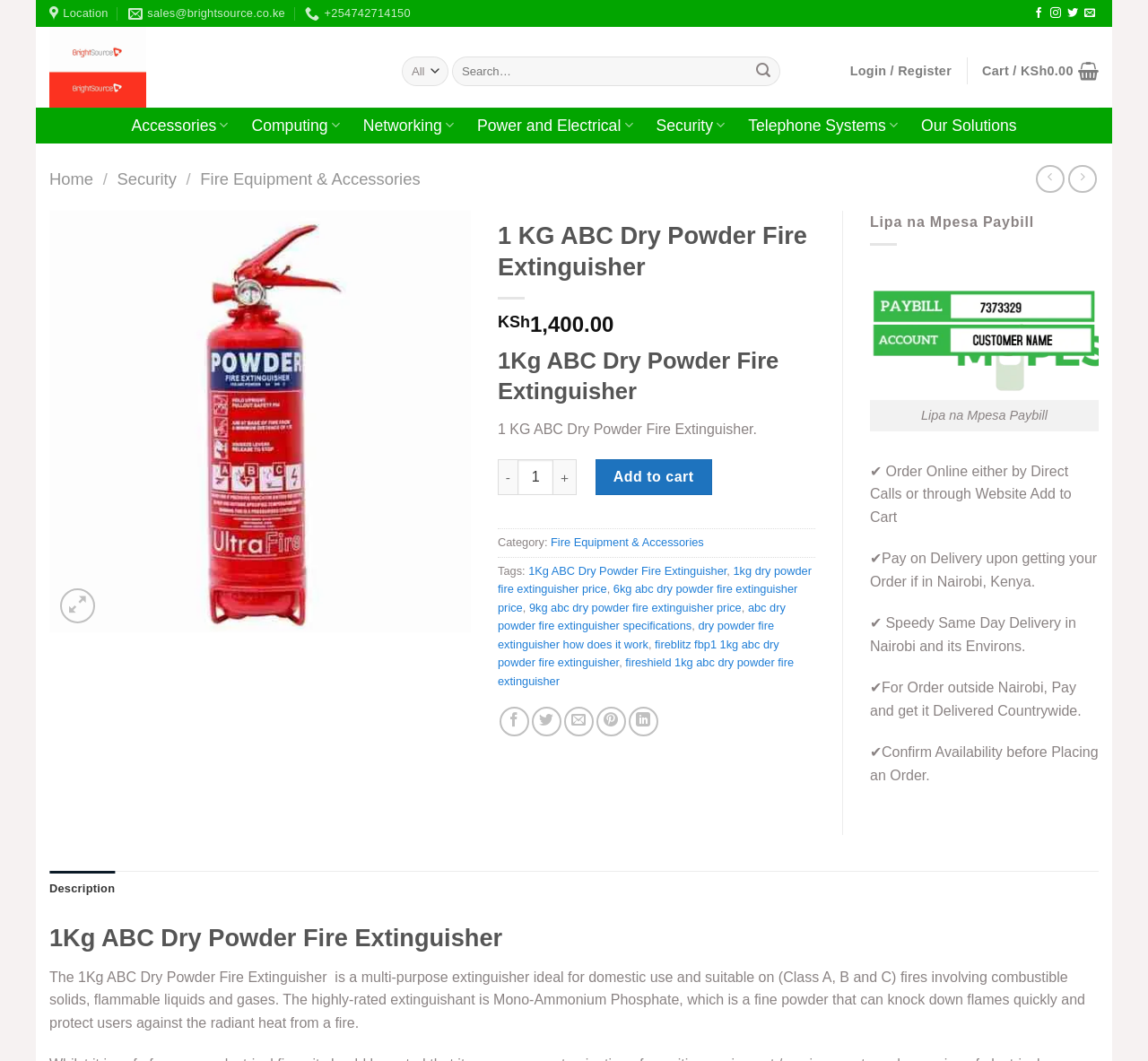Please reply to the following question using a single word or phrase: 
What is the minimum quantity of the product that can be purchased?

1